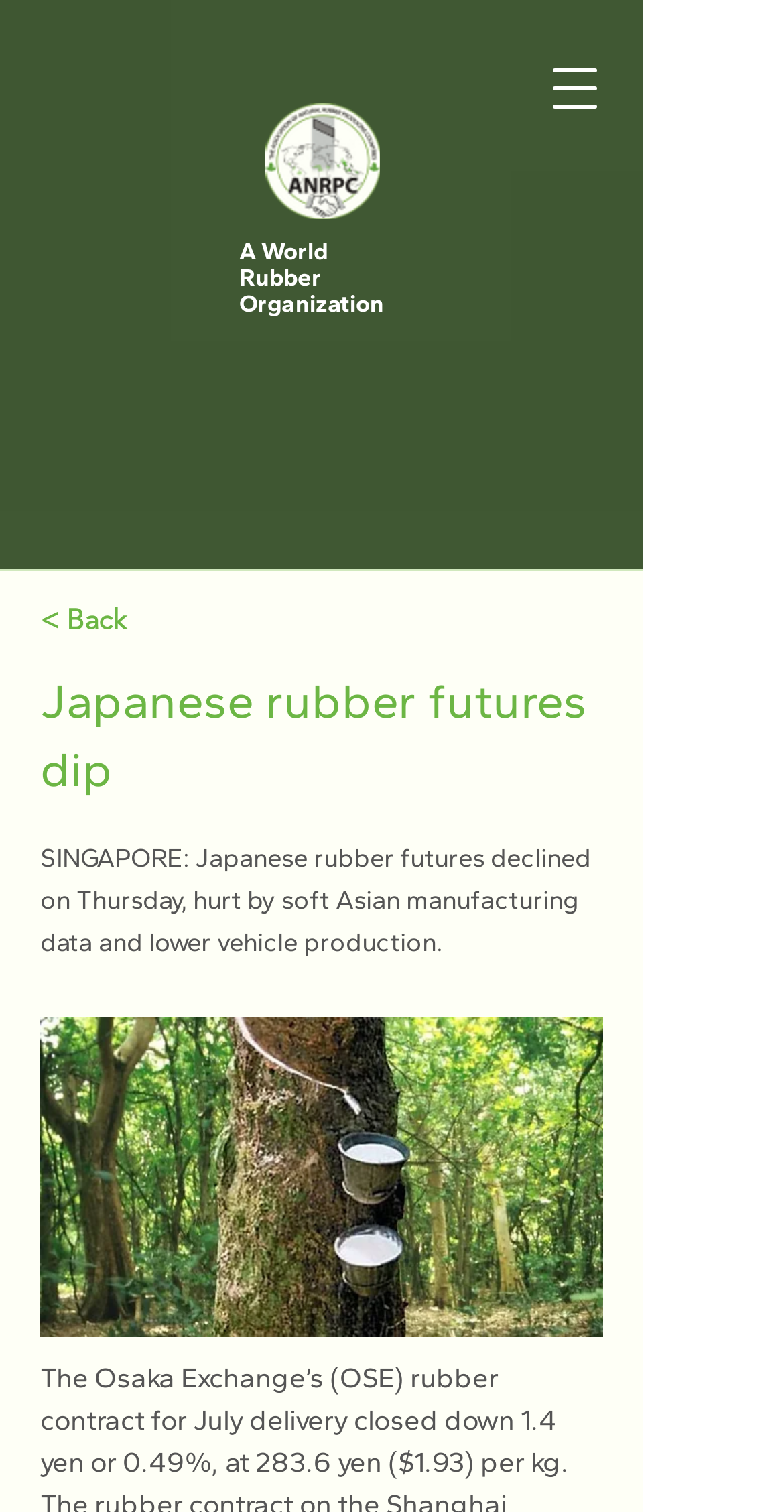Give a one-word or phrase response to the following question: What is the image related to?

Japanese rubber futures dip